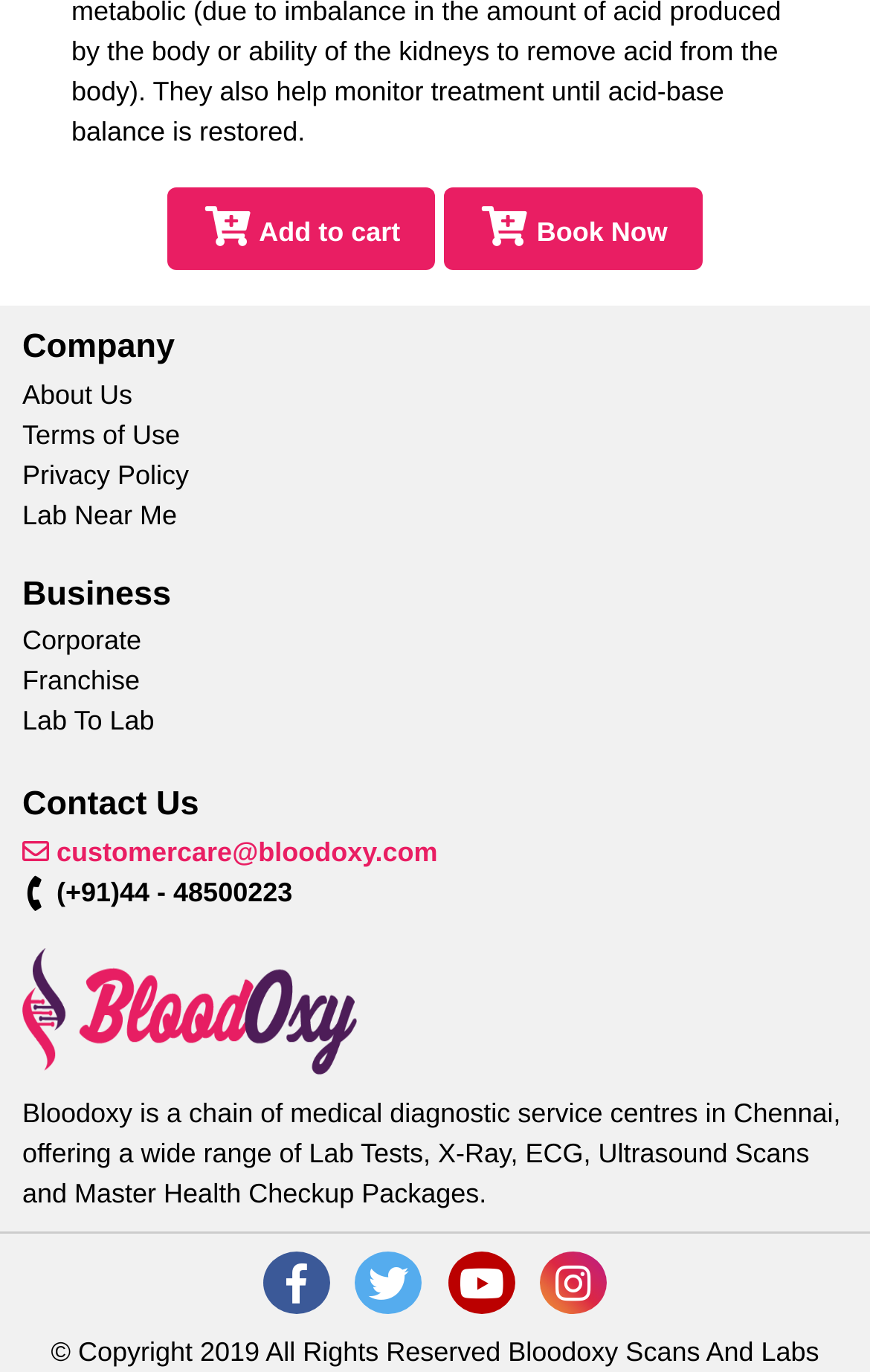What is the company name?
Kindly answer the question with as much detail as you can.

I found the company name 'Bloodoxy' in the StaticText element with the bounding box coordinates [0.026, 0.239, 0.201, 0.267] which is located at the top of the webpage.